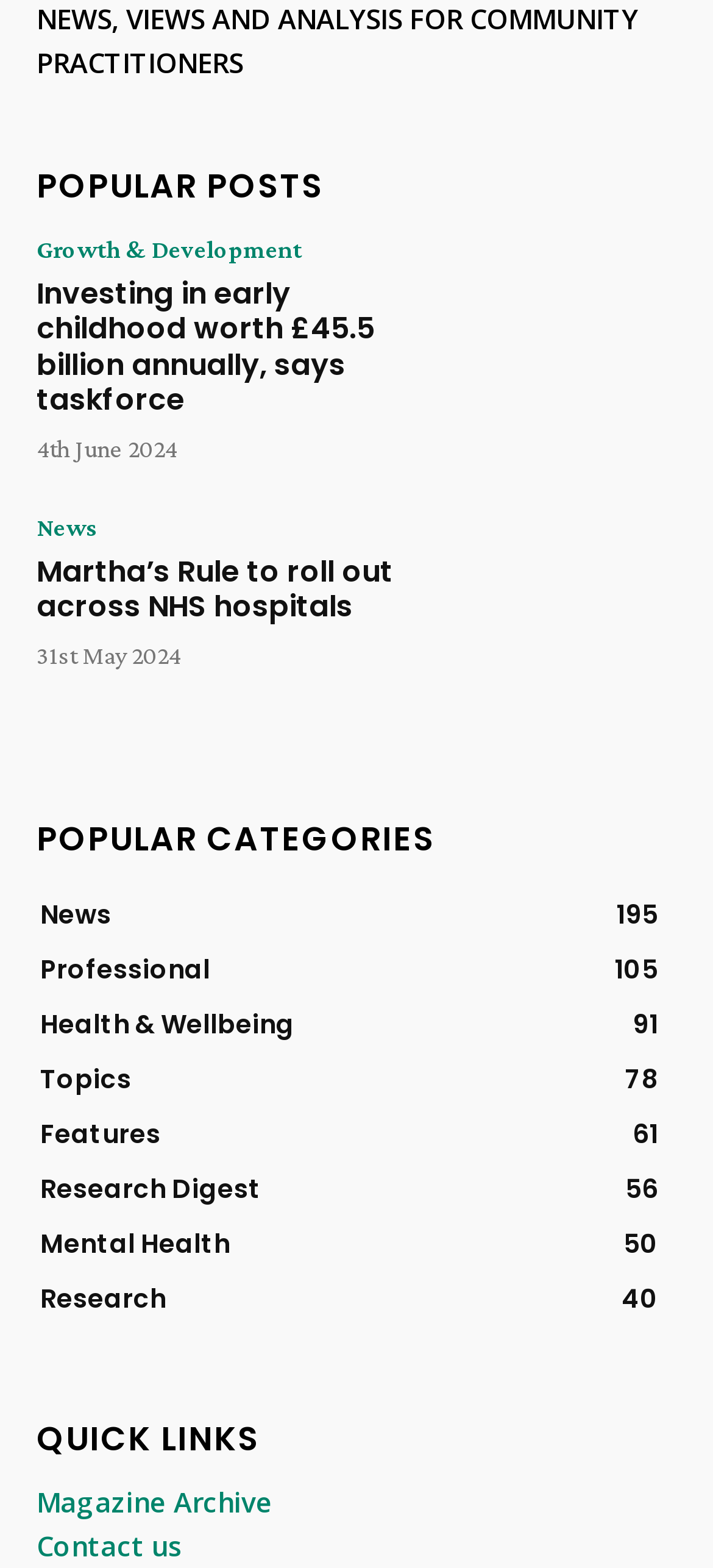Use the information in the screenshot to answer the question comprehensively: What is the title of the second popular post?

I found the answer by looking at the 'POPULAR POSTS' section, where I saw a list of popular posts. The second popular post has the title 'Martha’s Rule to roll out across NHS hospitals'.